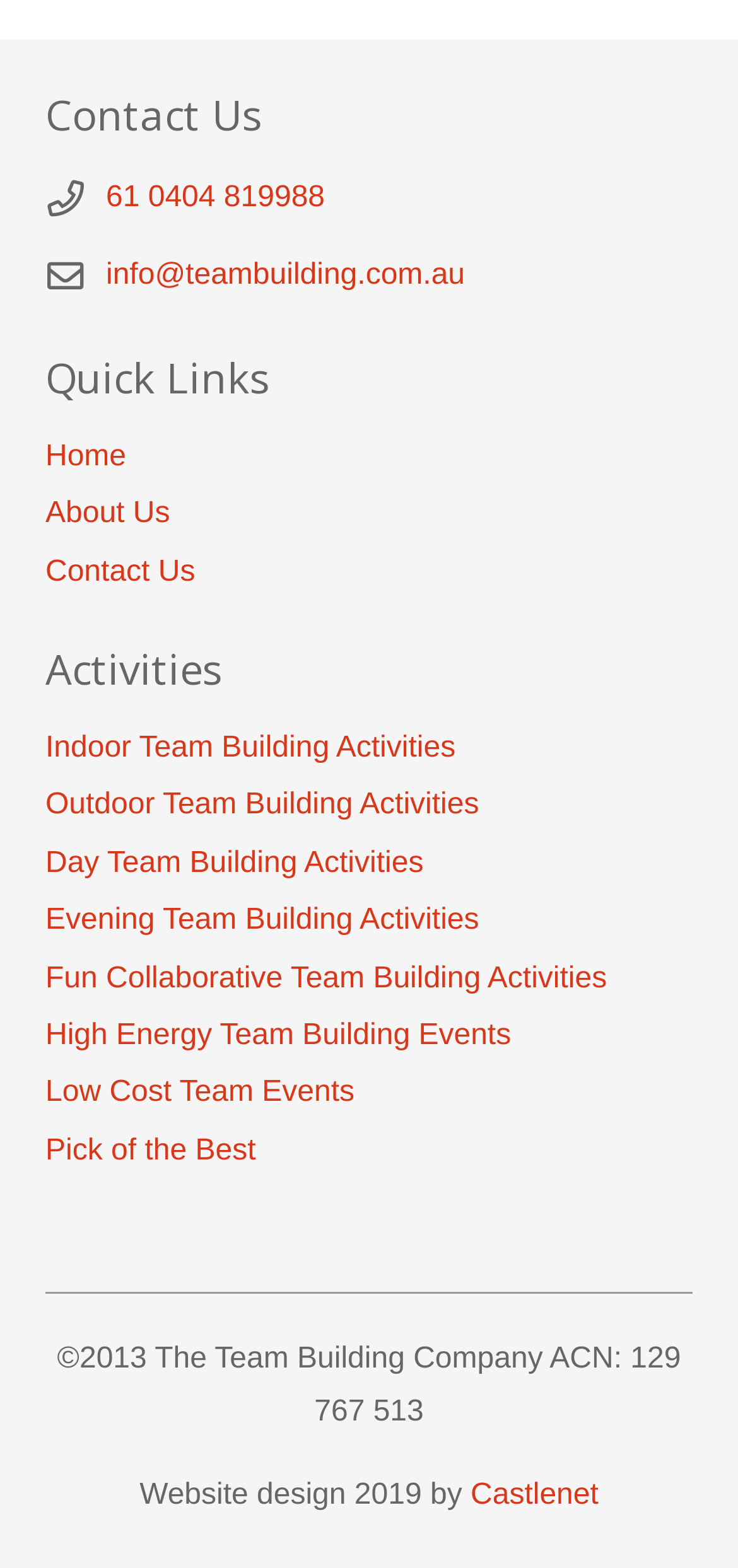Bounding box coordinates should be in the format (top-left x, top-left y, bottom-right x, bottom-right y) and all values should be floating point numbers between 0 and 1. Determine the bounding box coordinate for the UI element described as: About Us

[0.062, 0.318, 0.23, 0.338]